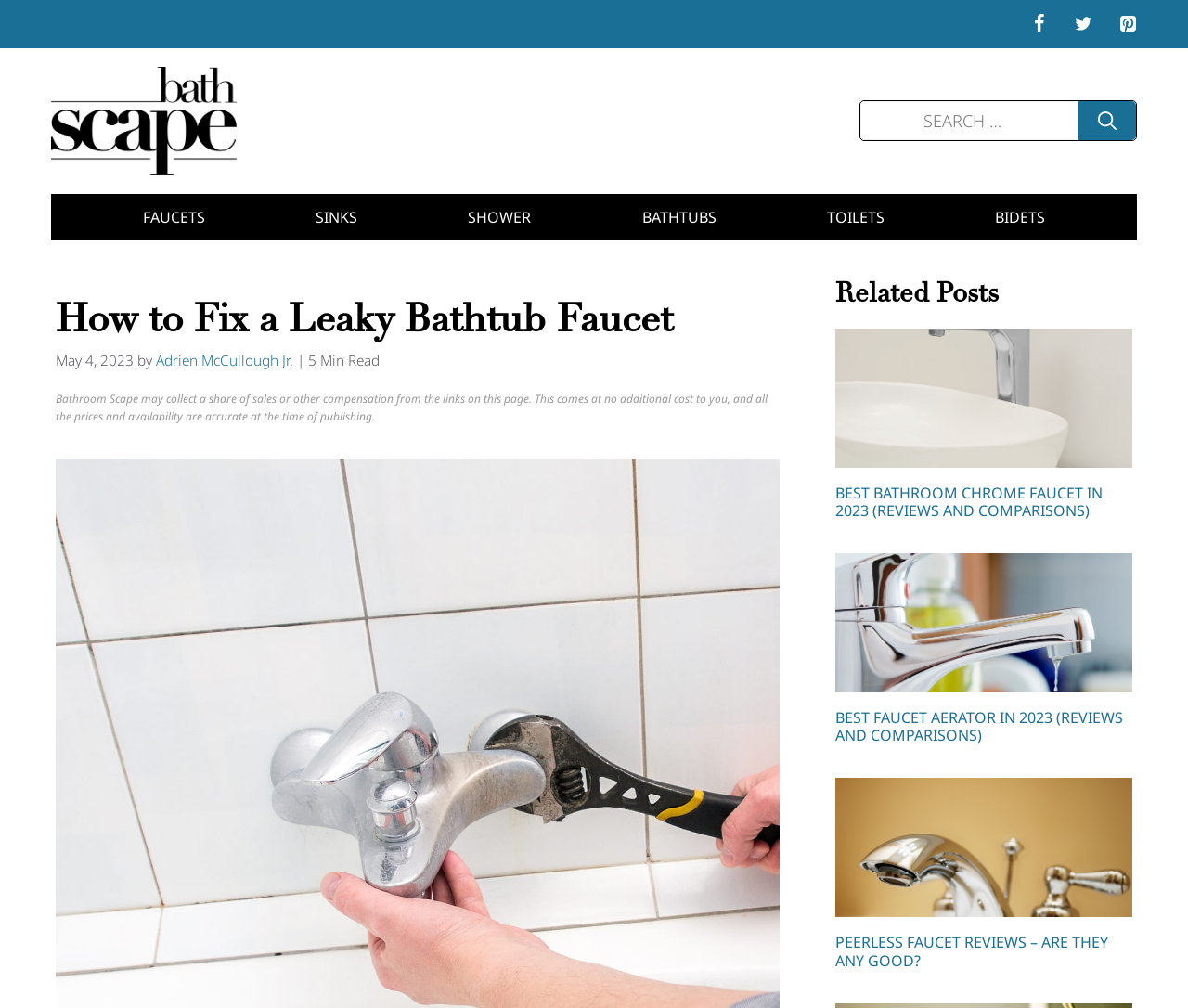Please find the bounding box coordinates of the element that you should click to achieve the following instruction: "View the related post about best bathroom chrome faucet". The coordinates should be presented as four float numbers between 0 and 1: [left, top, right, bottom].

[0.703, 0.439, 0.953, 0.461]